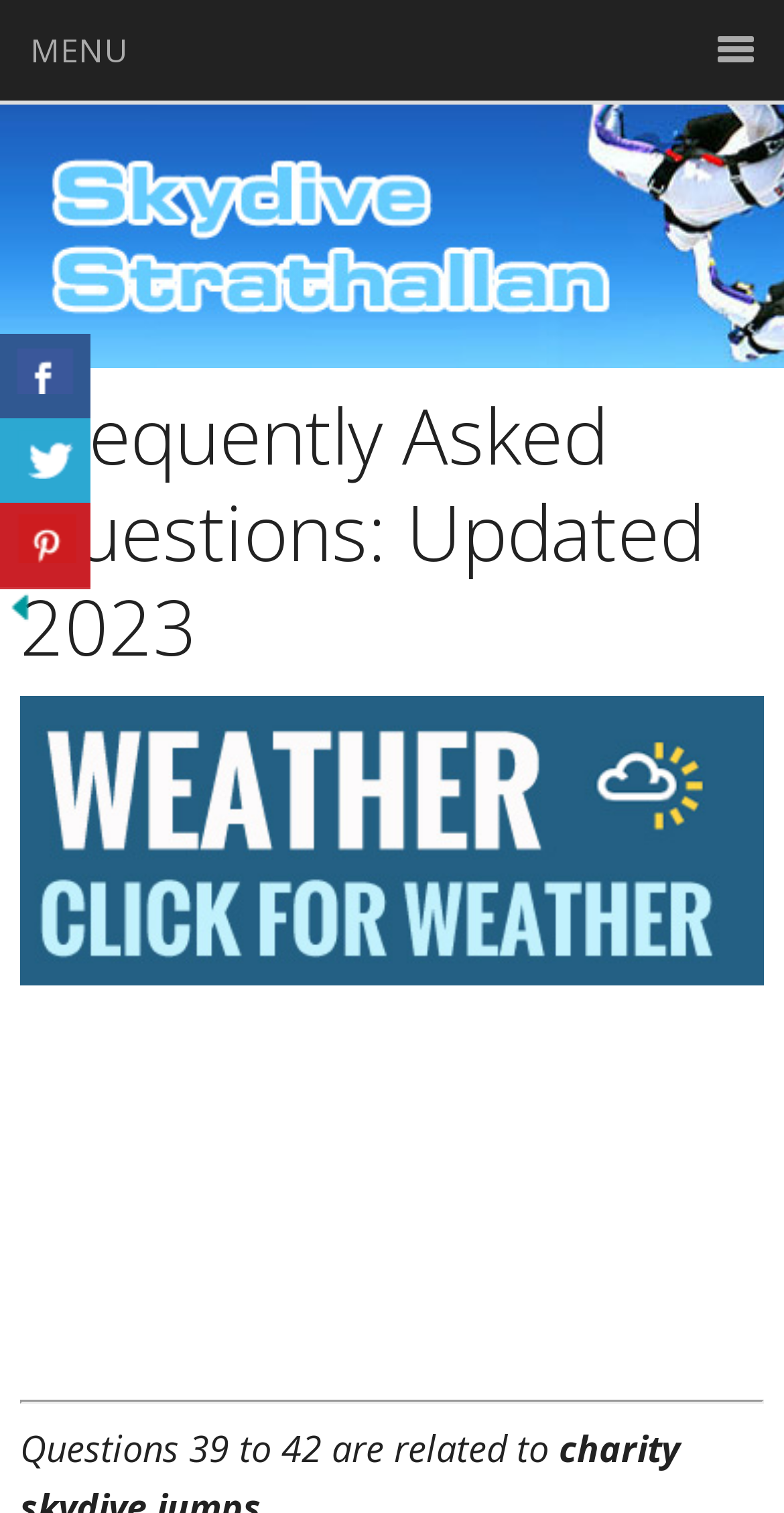How many social media sharing options are available?
Use the information from the screenshot to give a comprehensive response to the question.

The webpage has a section labeled 'Share This With Your Friends' which contains three social media sharing options: 'Share On Facebook', 'Share On Twitter', and 'Share On Pinterest'. This indicates that there are three social media sharing options available.